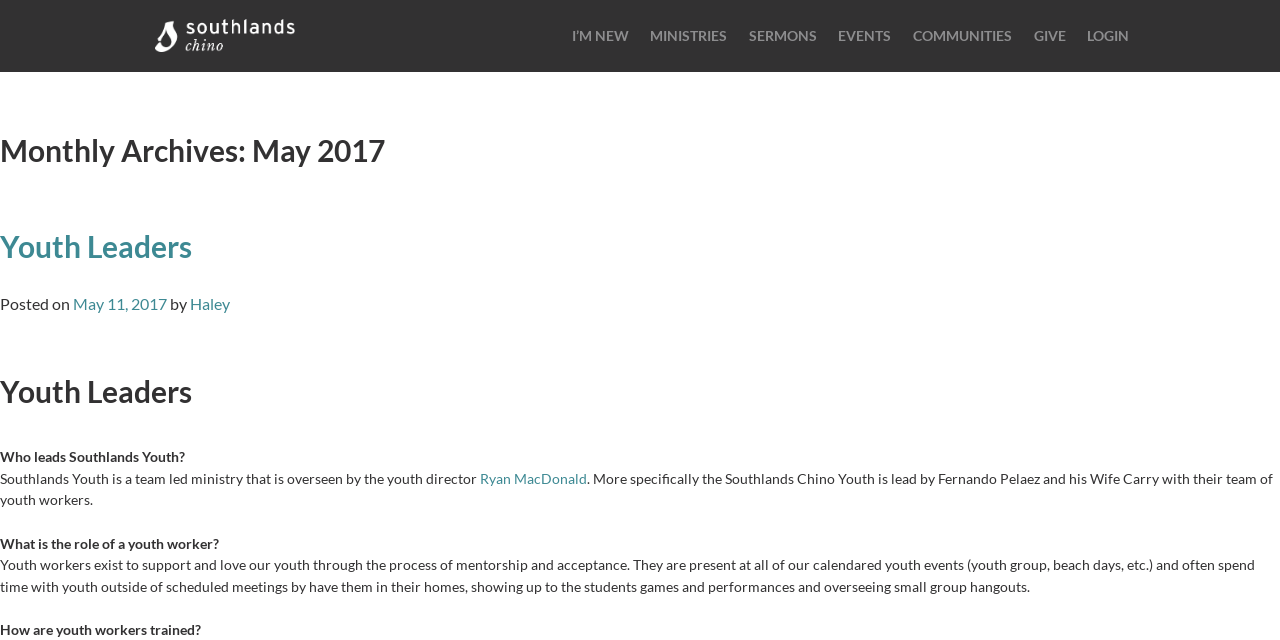What is the role of a youth worker?
Answer the question with as much detail as possible.

I found the answer by looking at the text content of the webpage, specifically the section that talks about the role of a youth worker. It mentions that youth workers exist to support and love our youth through the process of mentorship and acceptance.